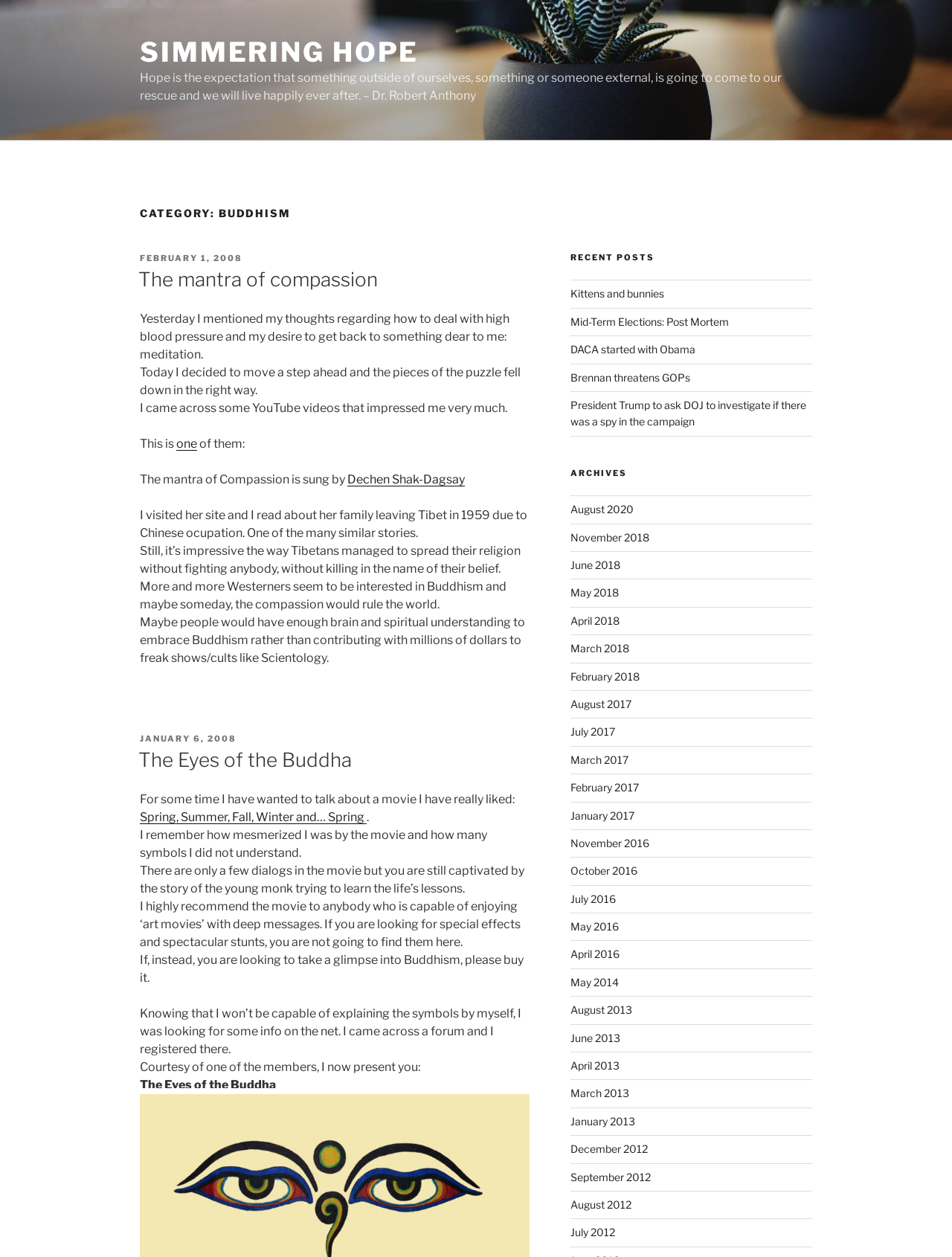Locate the bounding box coordinates of the clickable region necessary to complete the following instruction: "Click on the 'The mantra of compassion' link". Provide the coordinates in the format of four float numbers between 0 and 1, i.e., [left, top, right, bottom].

[0.145, 0.213, 0.397, 0.232]